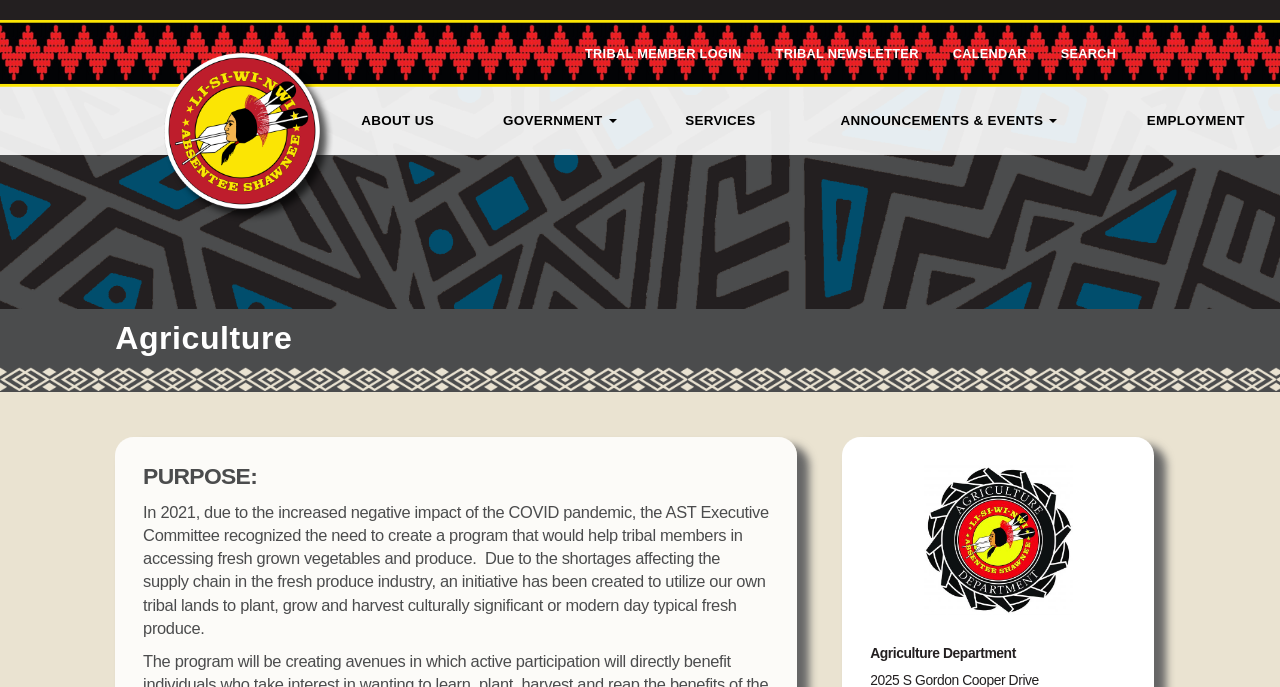Using the format (top-left x, top-left y, bottom-right x, bottom-right y), provide the bounding box coordinates for the described UI element. All values should be floating point numbers between 0 and 1: Among the Shawnee Podcast

[0.753, 0.312, 0.928, 0.356]